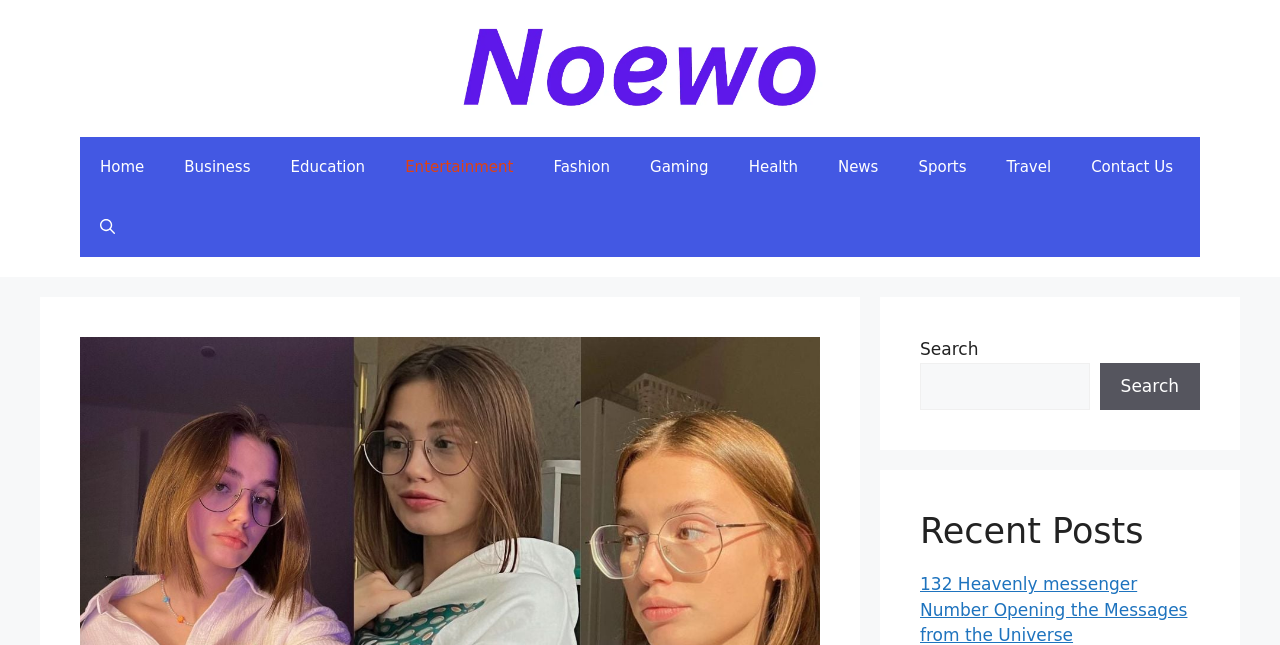Determine the bounding box coordinates for the area that needs to be clicked to fulfill this task: "Search for something". The coordinates must be given as four float numbers between 0 and 1, i.e., [left, top, right, bottom].

[0.719, 0.562, 0.851, 0.636]